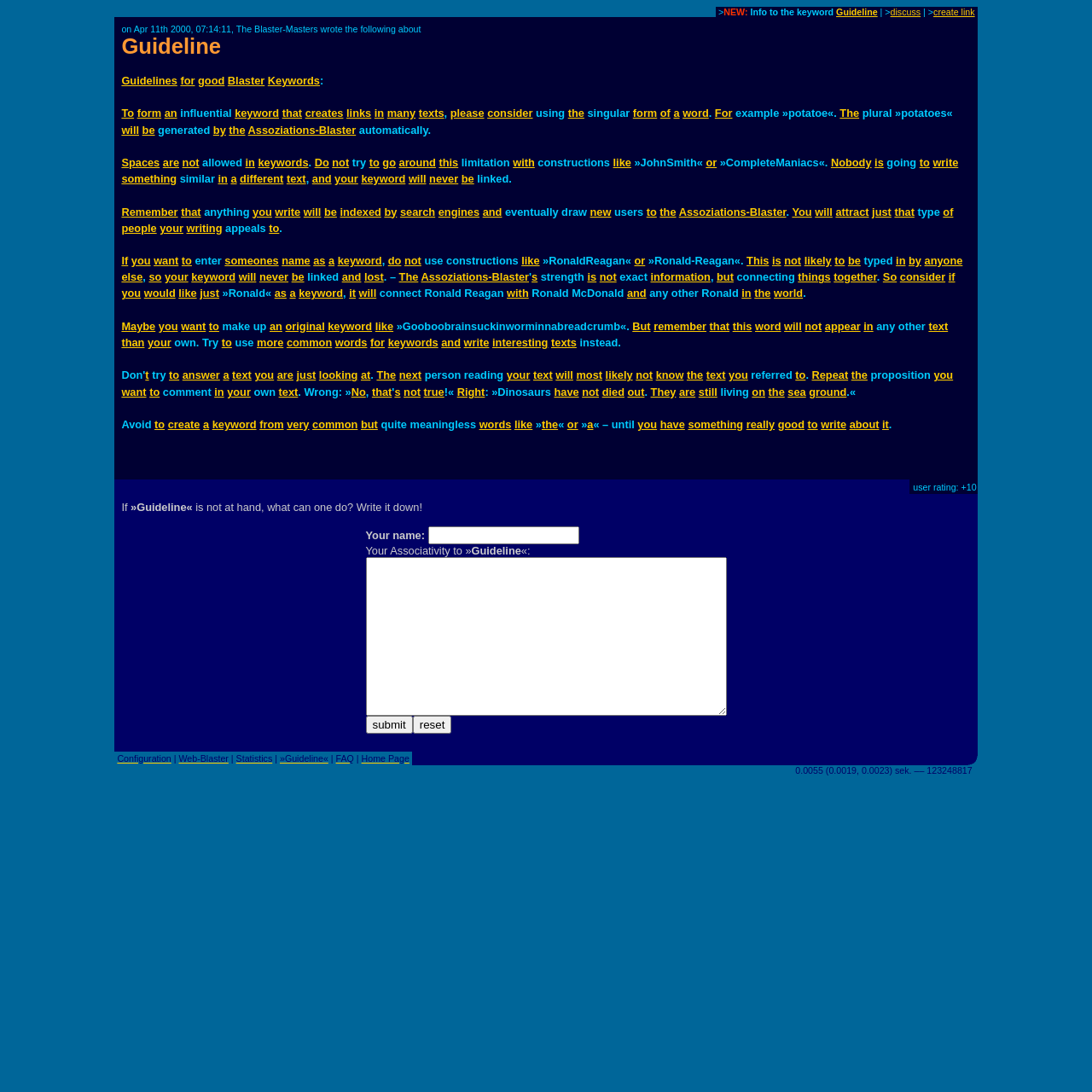Identify the bounding box coordinates for the UI element mentioned here: "Home Page". Provide the coordinates as four float values between 0 and 1, i.e., [left, top, right, bottom].

[0.331, 0.69, 0.375, 0.699]